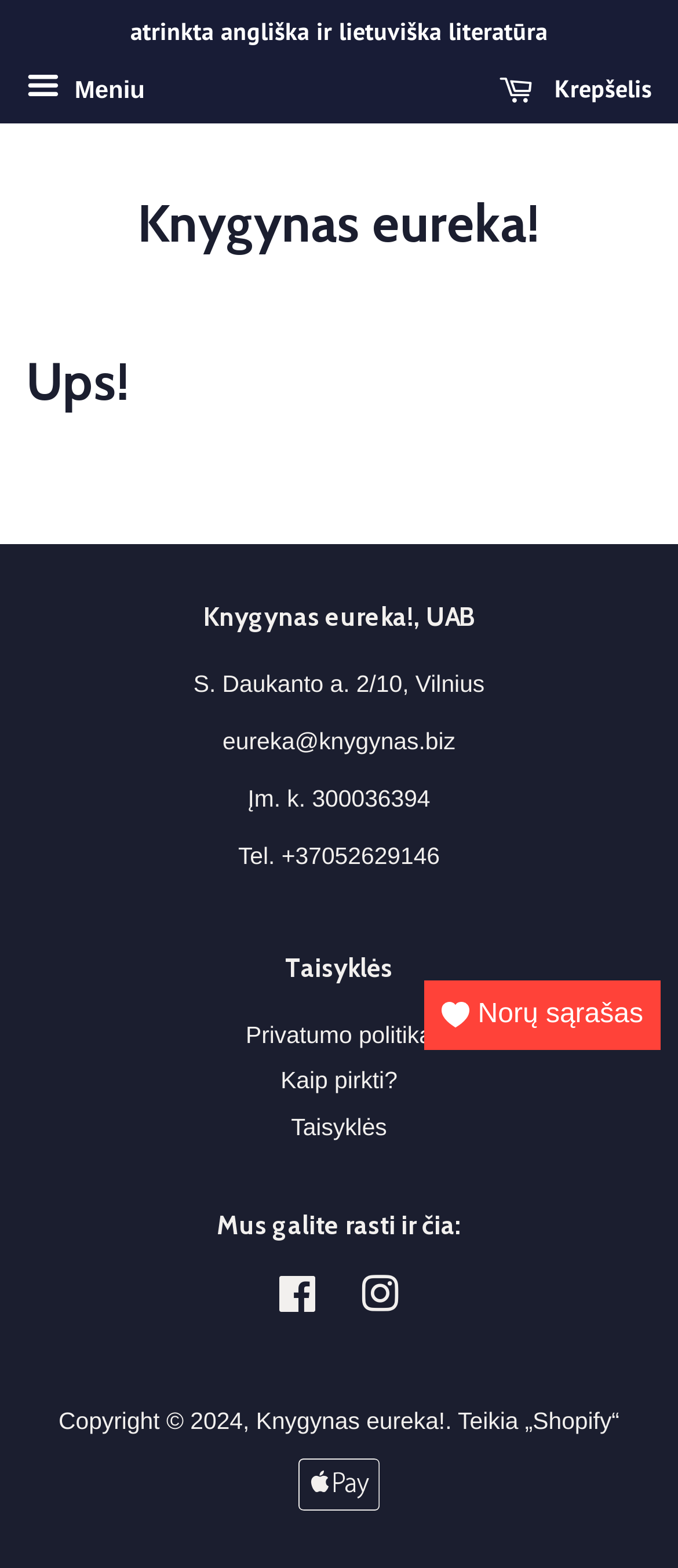What is the contact email of the bookstore?
Provide a fully detailed and comprehensive answer to the question.

The contact email of the bookstore can be found in the StaticText element 'eureka@knygynas.biz' which is located in the footer section of the webpage, providing contact information for the bookstore.